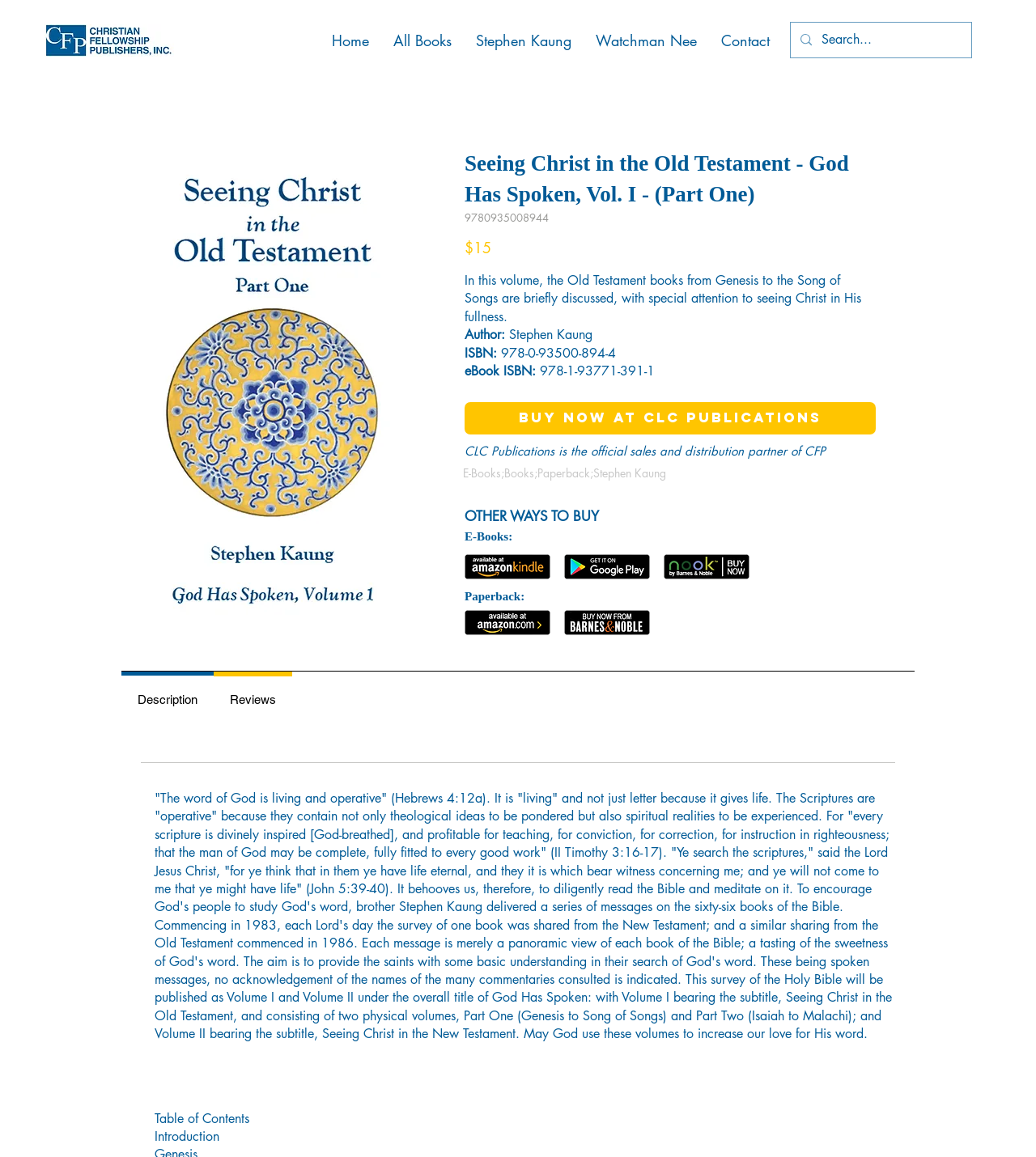Generate the title text from the webpage.

Seeing Christ in the Old Testament - God Has Spoken, Vol. I - (Part One)